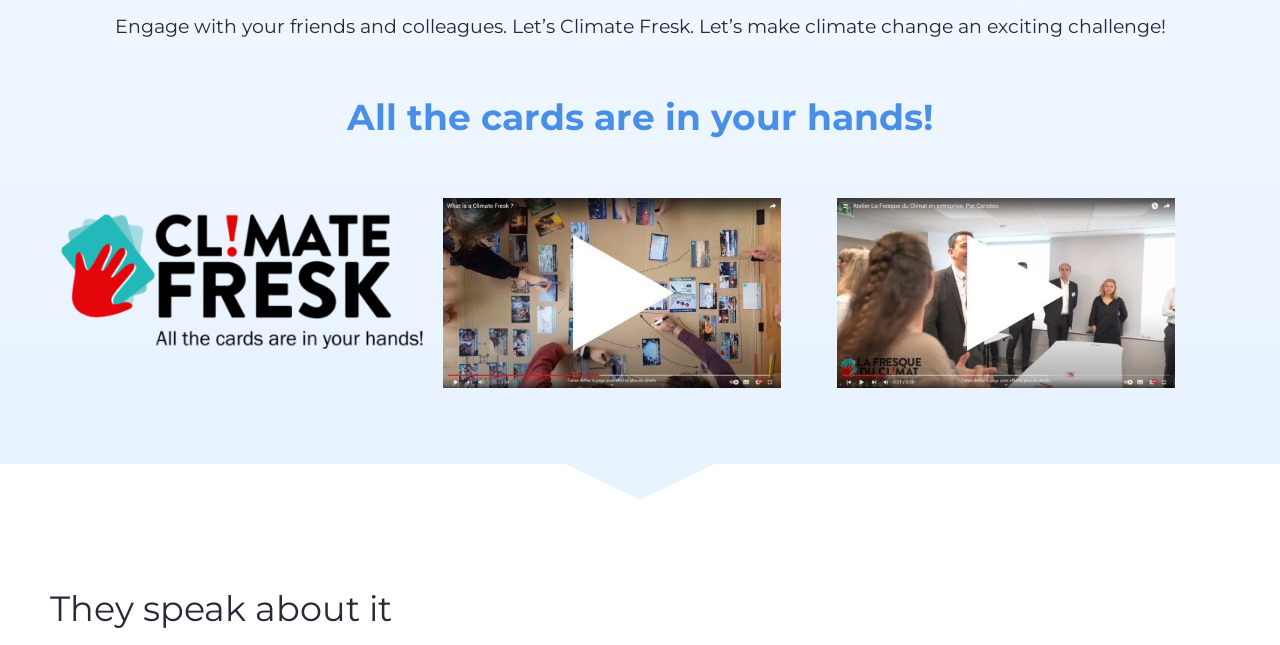What is the purpose of Climate Fresk?
From the image, respond using a single word or phrase.

Make climate change an exciting challenge